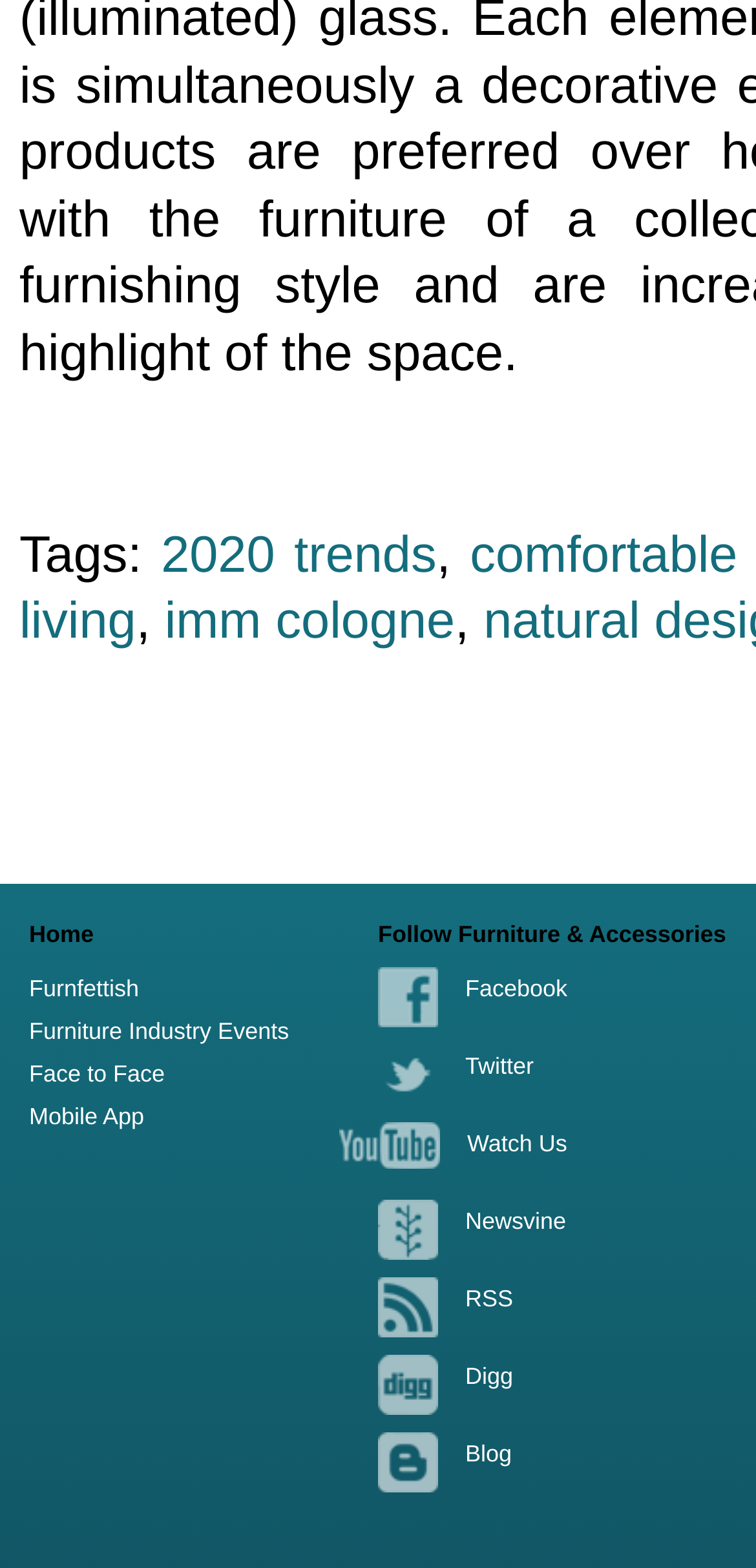Please give a one-word or short phrase response to the following question: 
How many social media links are there?

5